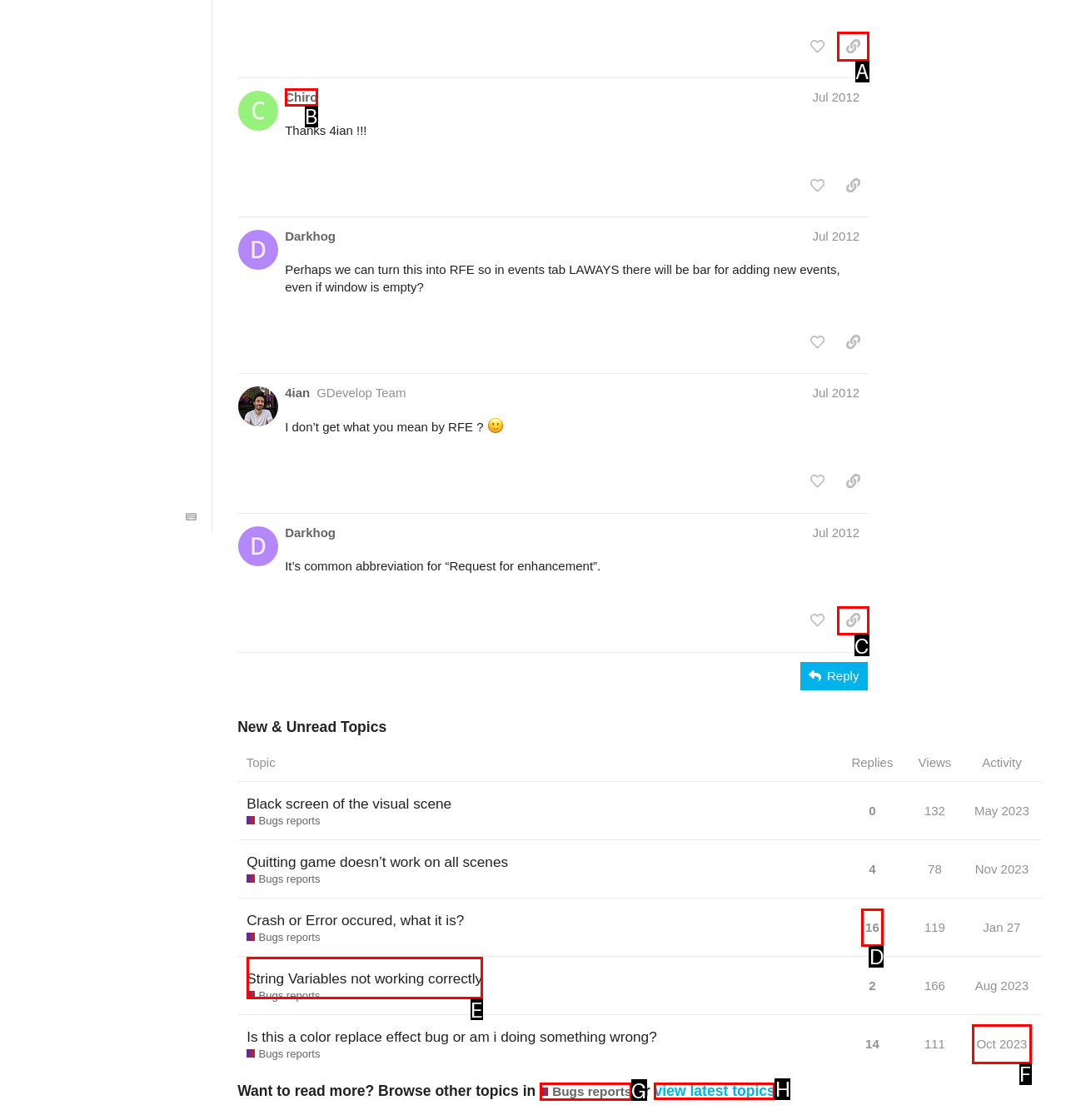Refer to the element description: String Variables not working correctly and identify the matching HTML element. State your answer with the appropriate letter.

E